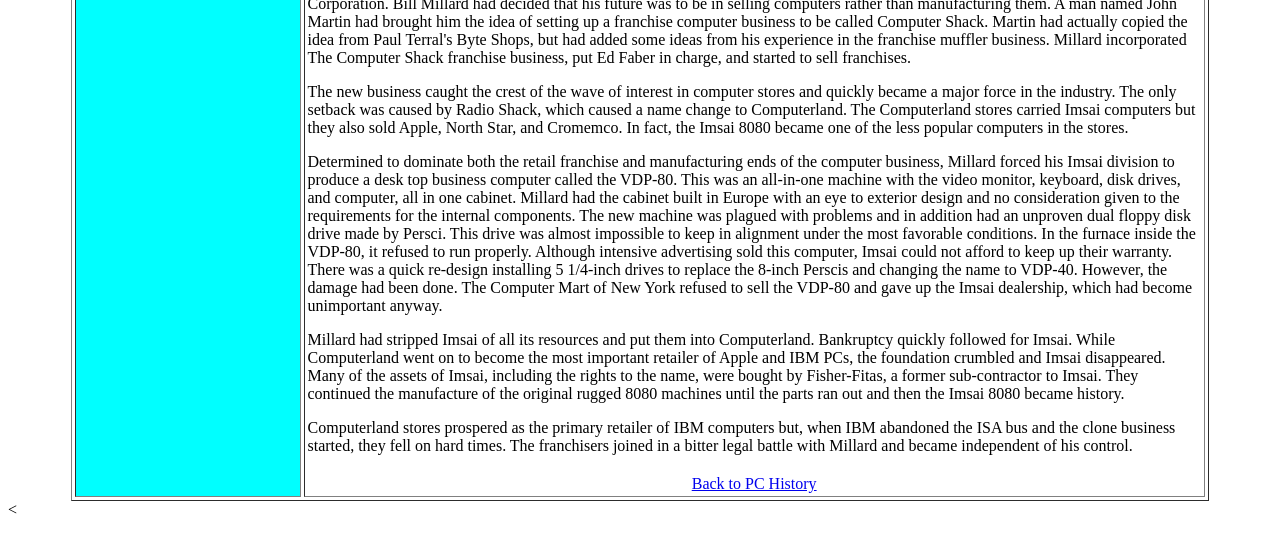Refer to the image and provide an in-depth answer to the question:
What was the primary retailer of IBM computers?

According to the text, Computerland stores prospered as the primary retailer of IBM computers, but later fell on hard times when IBM abandoned the ISA bus and the clone business started.